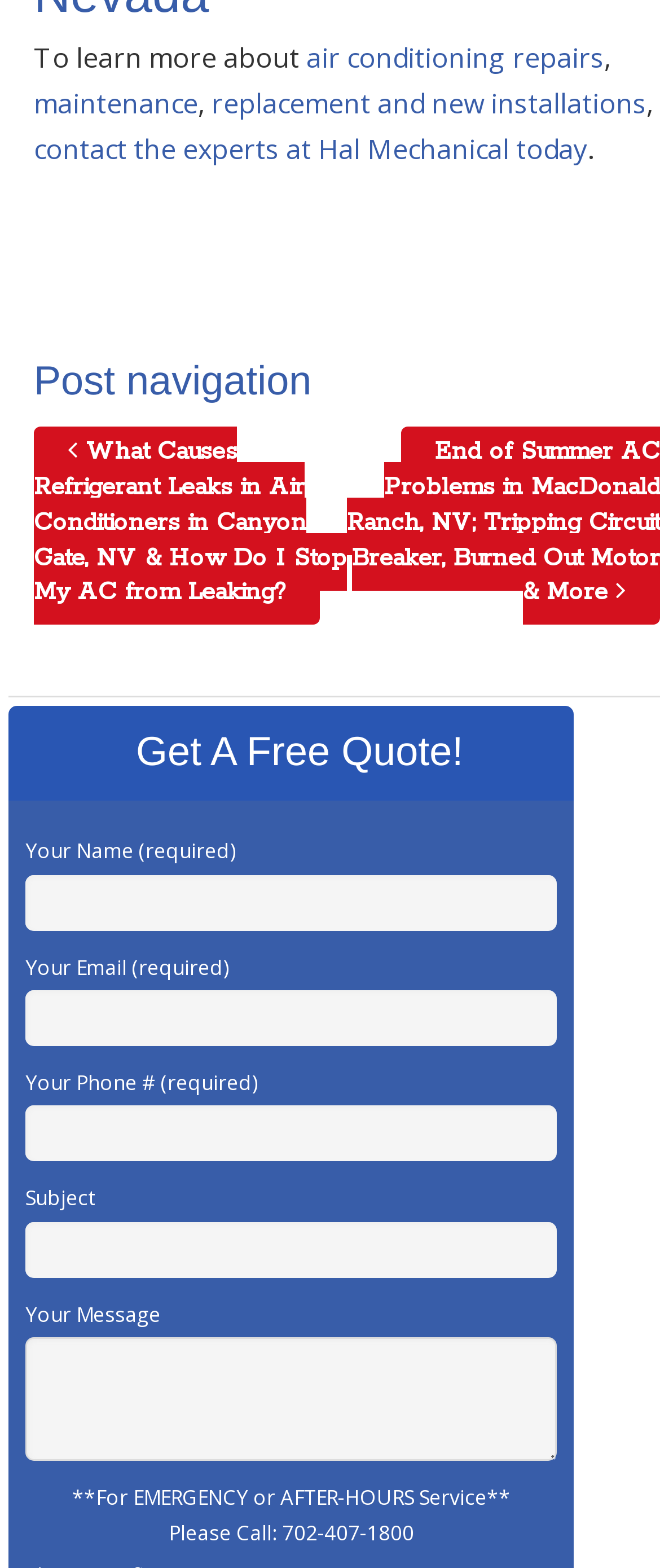Please locate the bounding box coordinates of the element that should be clicked to complete the given instruction: "click on air conditioning repairs".

[0.464, 0.025, 0.915, 0.048]